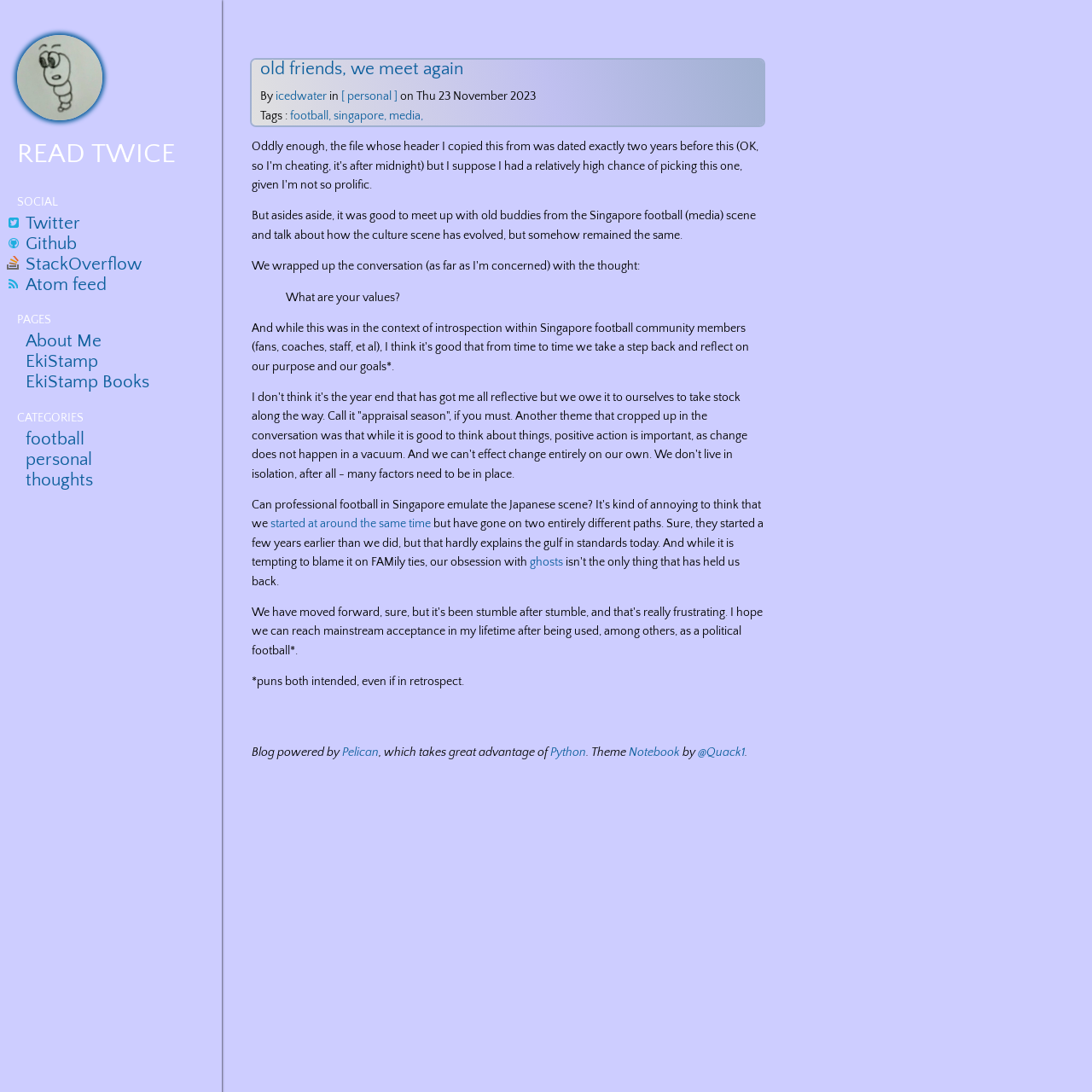What is the theme of the blog?
Based on the content of the image, thoroughly explain and answer the question.

The theme of the blog can be found in the footer section, where it says 'Theme Notebook by @Quack1'.